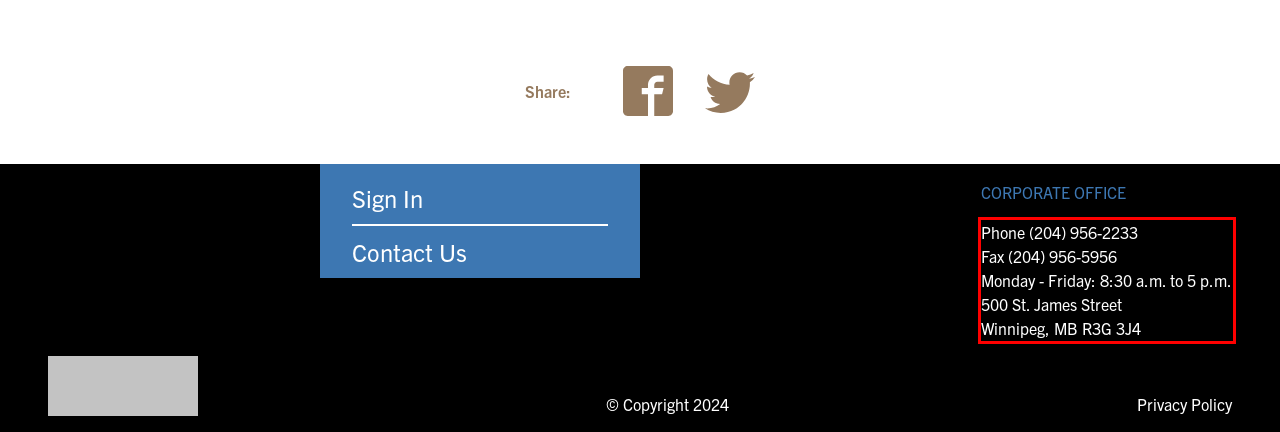Review the webpage screenshot provided, and perform OCR to extract the text from the red bounding box.

Phone (204) 956-2233 Fax (204) 956-5956 Monday - Friday: 8:30 a.m. to 5 p.m. 500 St. James Street Winnipeg, MB R3G 3J4